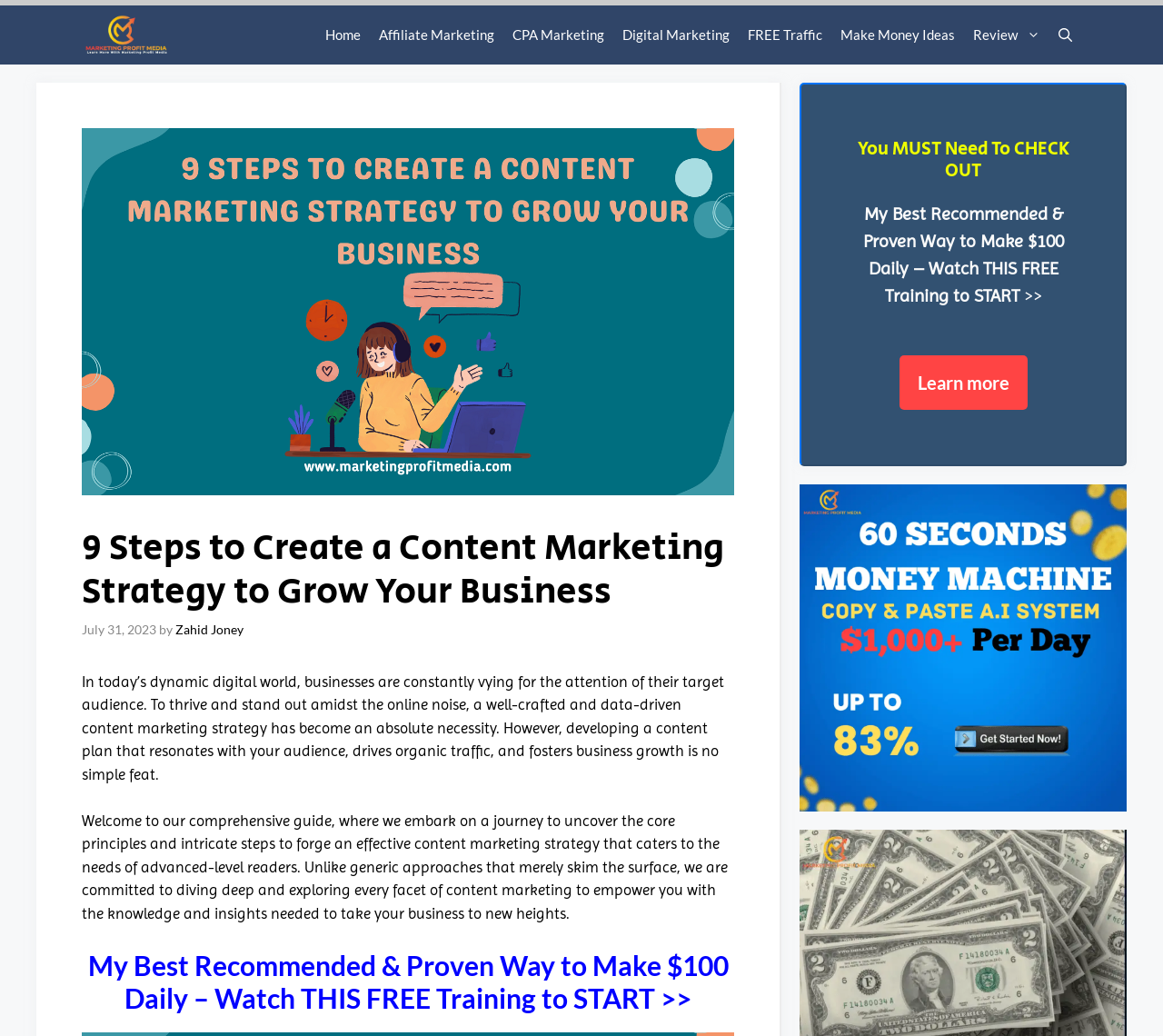Can you locate the main headline on this webpage and provide its text content?

9 Steps to Create a Content Marketing Strategy to Grow Your Business